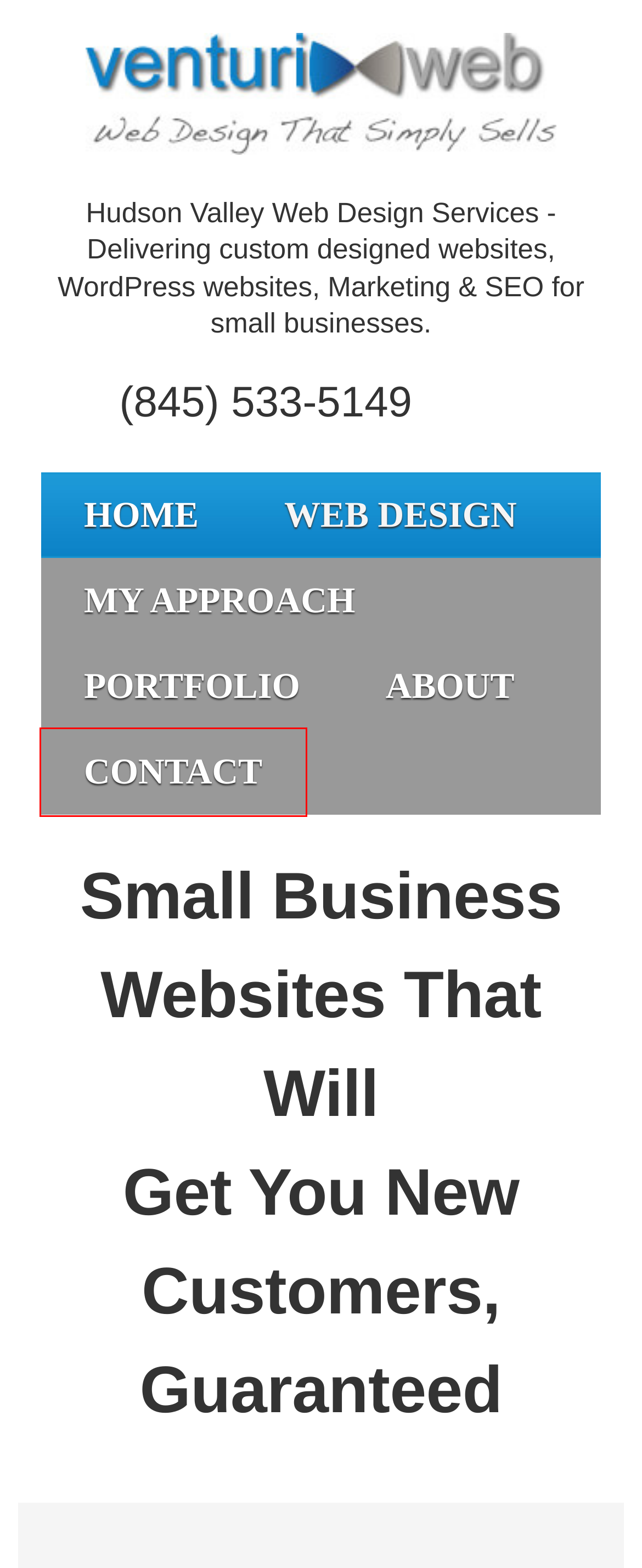Analyze the screenshot of a webpage that features a red rectangle bounding box. Pick the webpage description that best matches the new webpage you would see after clicking on the element within the red bounding box. Here are the candidates:
A. Jordan Dick - Venturi Web Design - Contact Me
B. Blog - Venturi Web Design
C. Organizing Website Content - A Step By Step Guide For Beginners
D. Venturi Web Design - New Paltz NY - Portfolio of Real Case Studies
E. Small Business Web Design - Finally a Web Designer That Delivers
F. Jordan Dick - Web Designer, Hudson Valley NY - Who is He?
G. House Painting Contractor, Woodstock NY 12498, Hudson Valley
H. A Marketing Based Approach to Web Design - Venturi Web Design

A